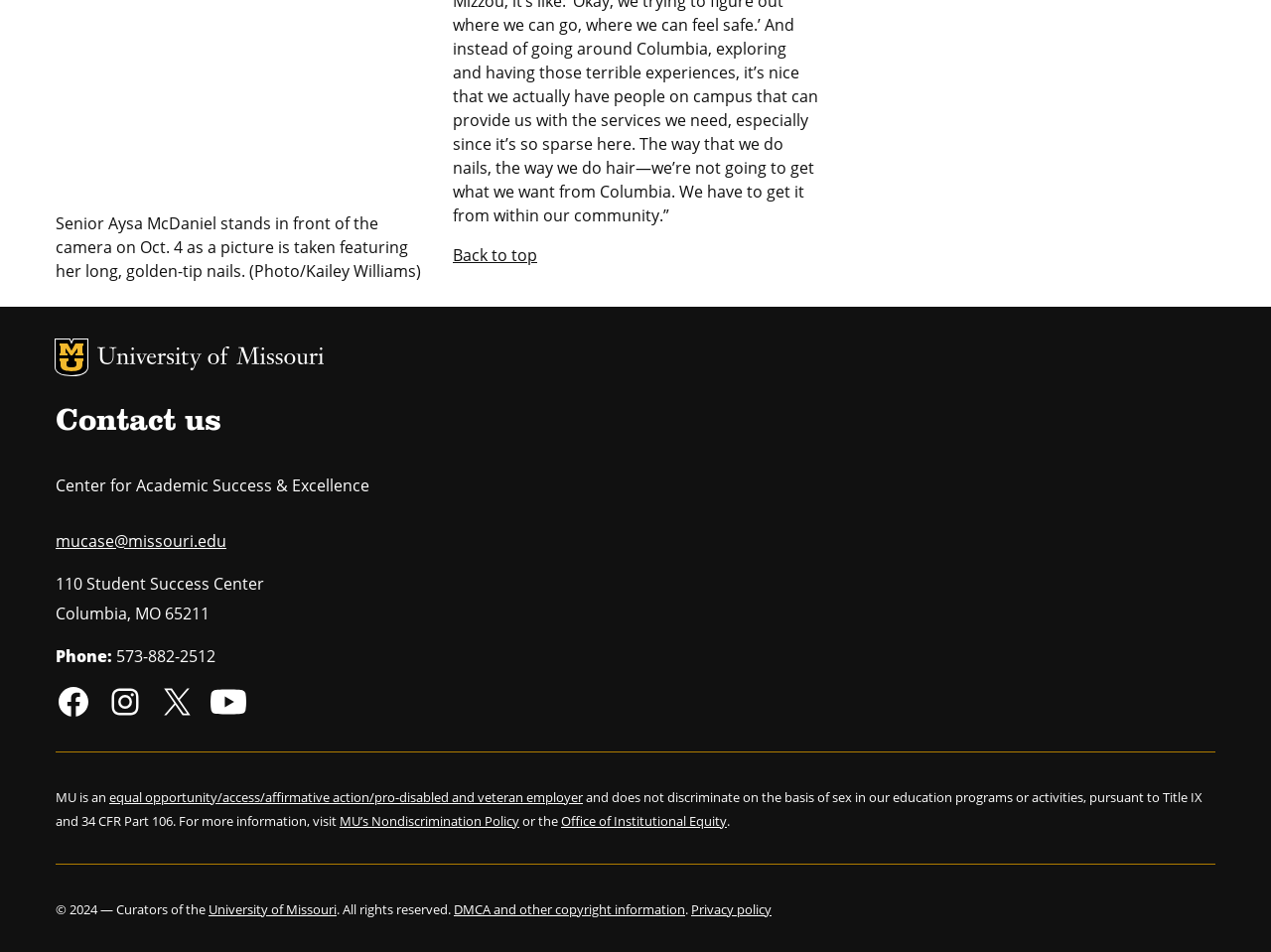Identify the bounding box coordinates of the element that should be clicked to fulfill this task: "Go to the HOME page". The coordinates should be provided as four float numbers between 0 and 1, i.e., [left, top, right, bottom].

None